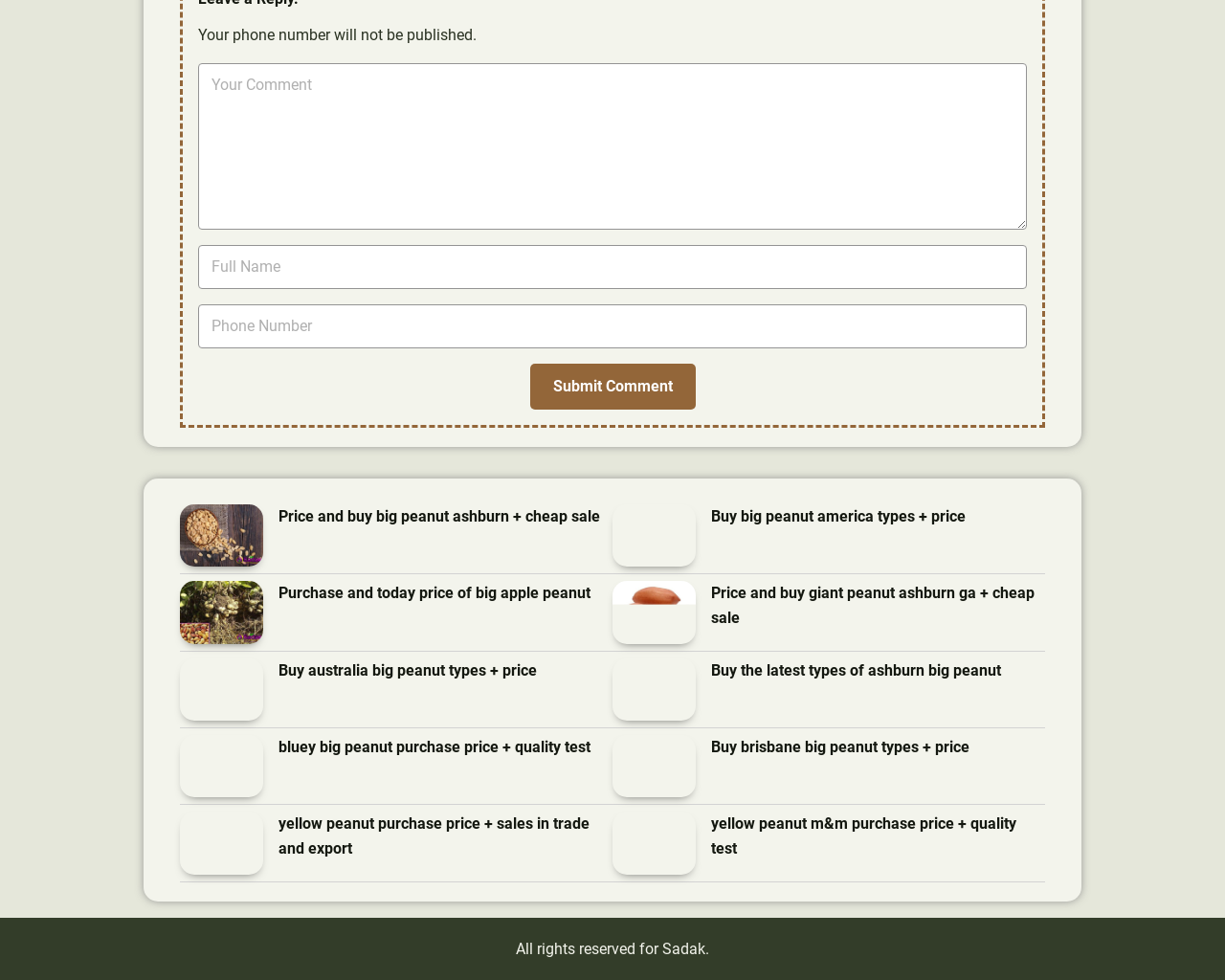Provide the bounding box coordinates for the area that should be clicked to complete the instruction: "Enter your comment".

[0.162, 0.064, 0.838, 0.235]